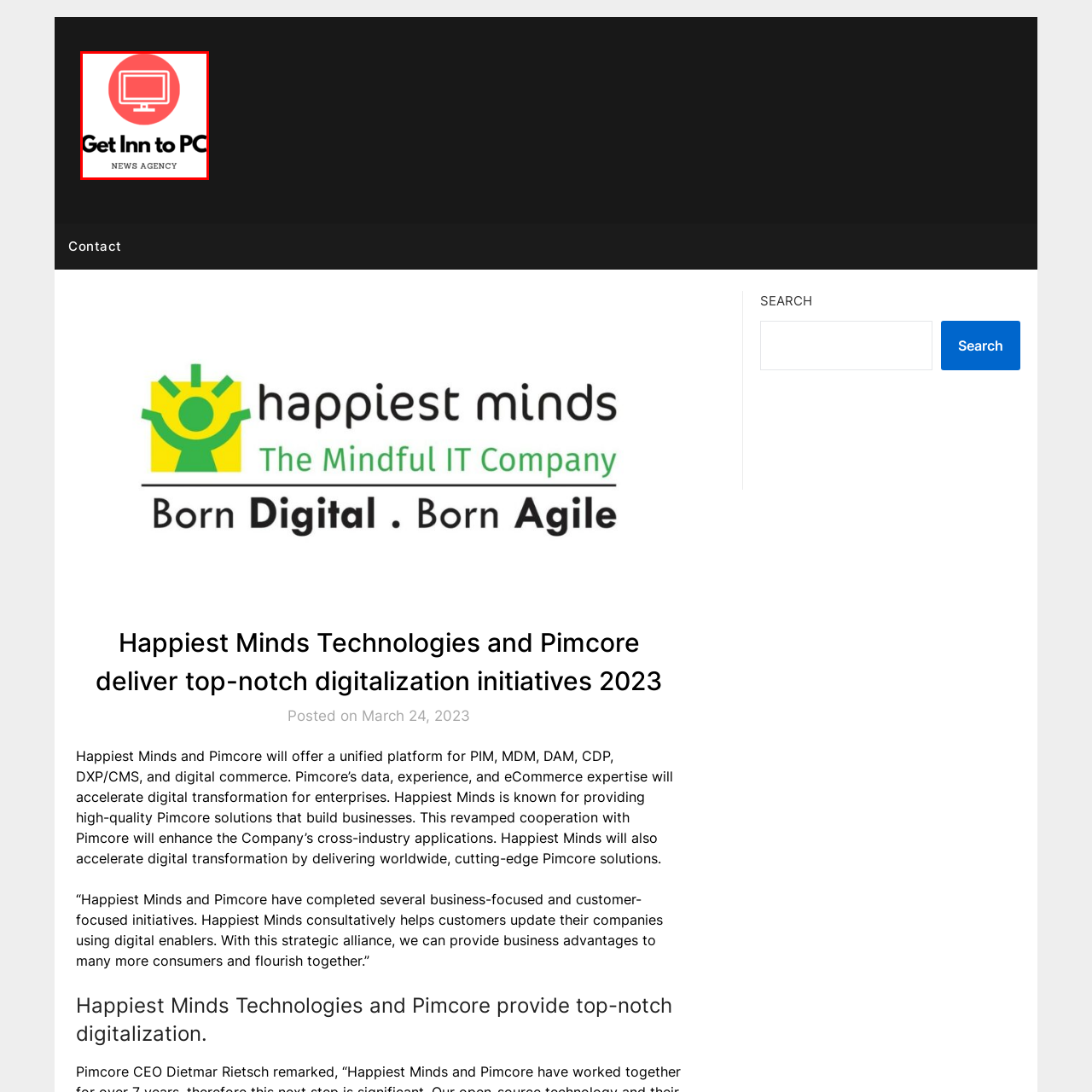Please look at the image highlighted by the red box, What is the shape of the icon at the center?
 Provide your answer using a single word or phrase.

Computer monitor